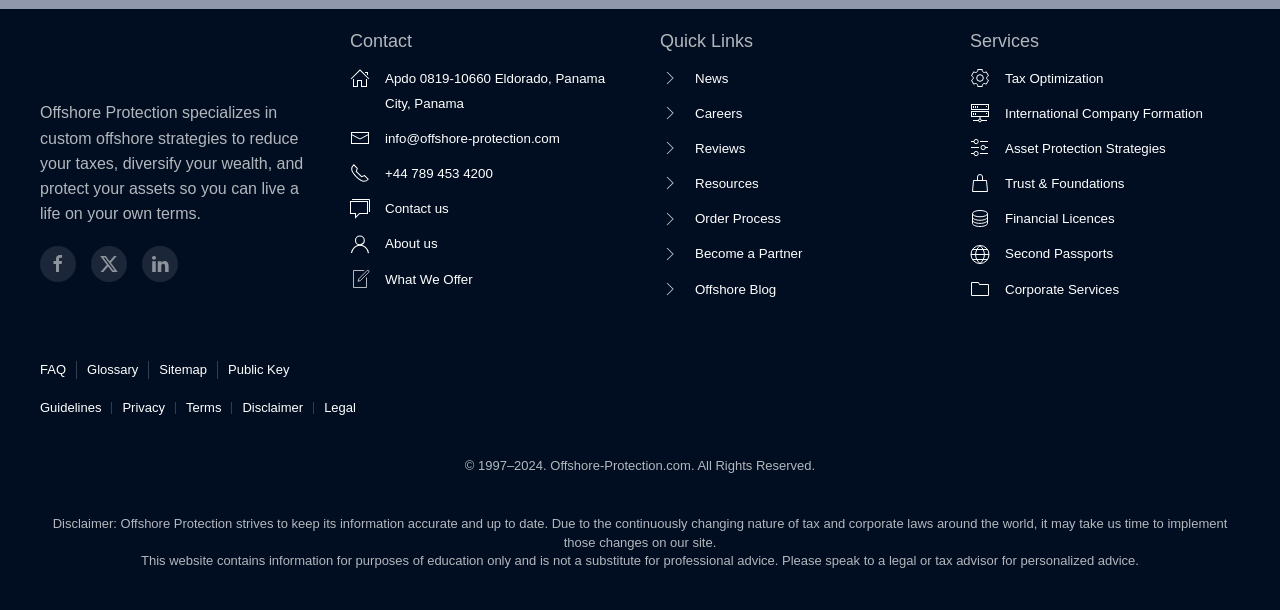What is the phone number for contact?
Please use the image to provide an in-depth answer to the question.

The phone number for contact can be found in the contact information section, which is located at the top right corner of the webpage, and it is a link with the text '+44 789 453 4200'.